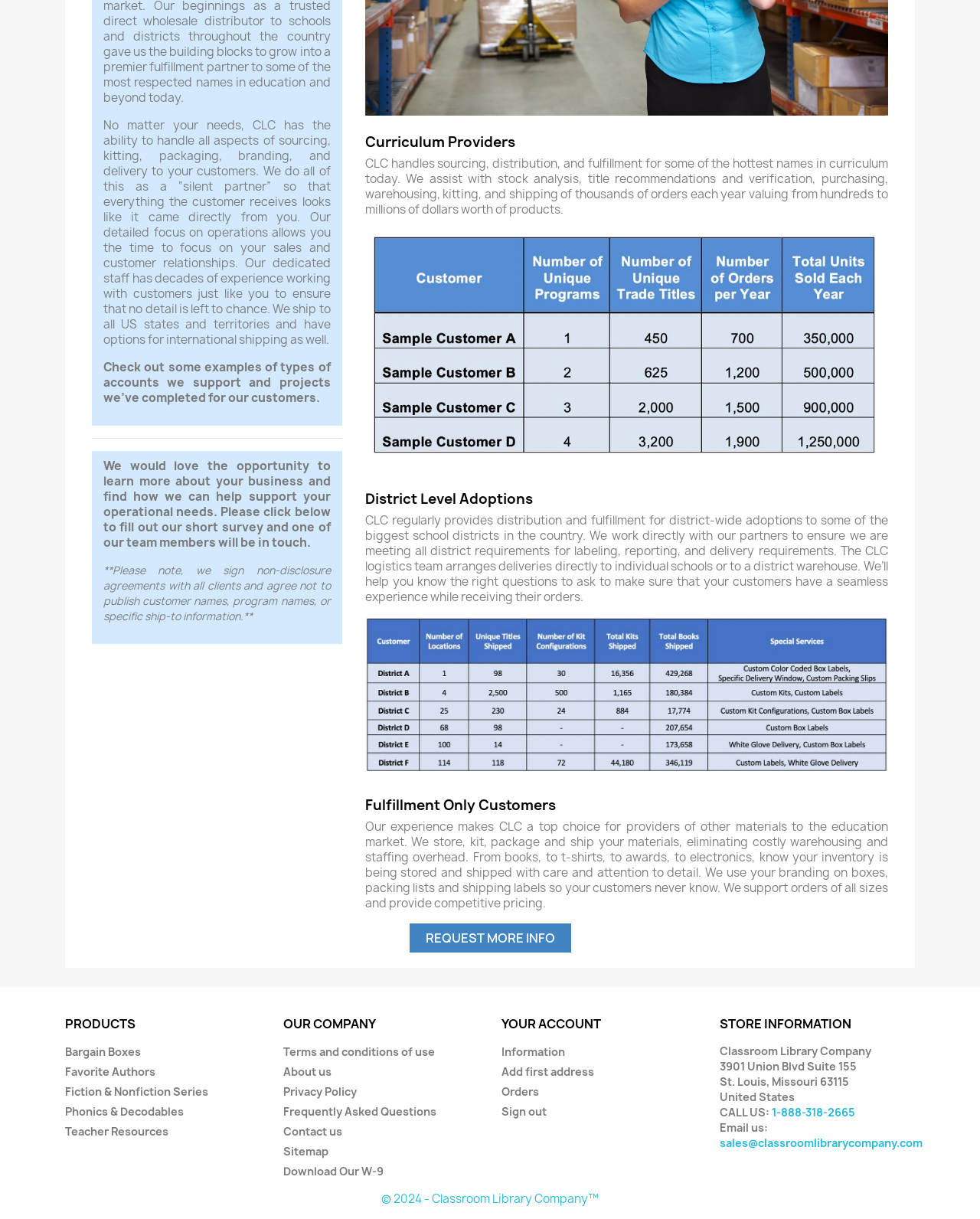From the webpage screenshot, predict the bounding box coordinates (top-left x, top-left y, bottom-right x, bottom-right y) for the UI element described here: Privacy Policy

[0.289, 0.889, 0.364, 0.901]